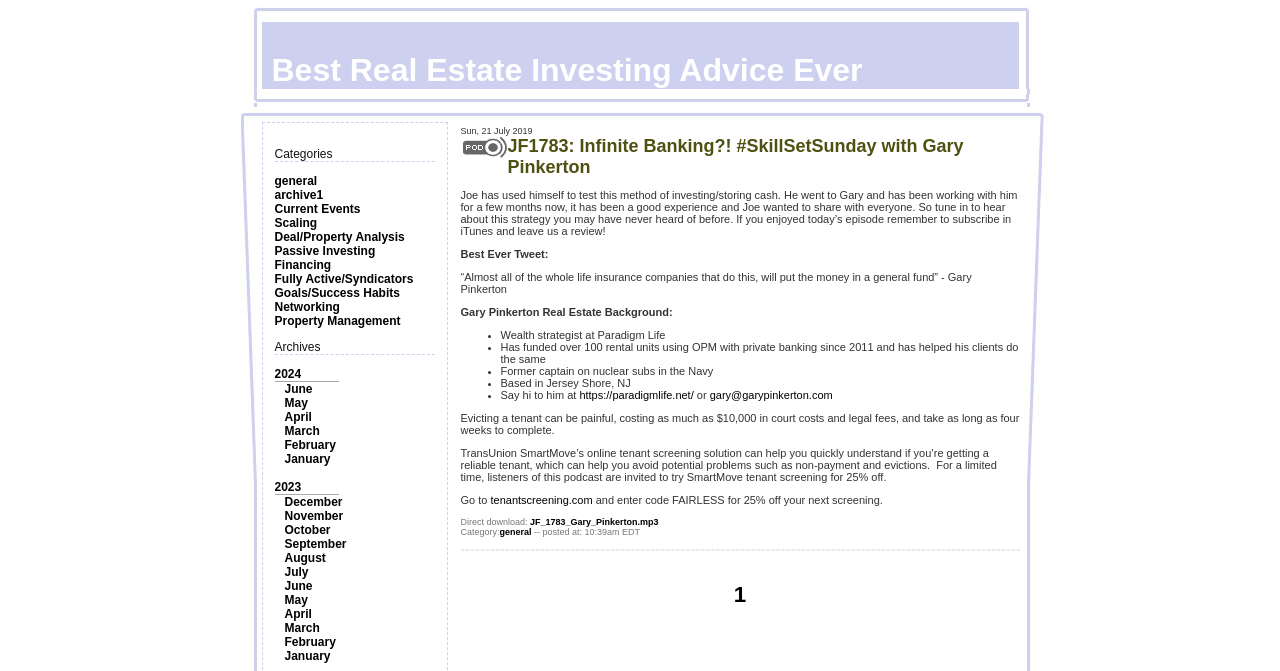Give a one-word or short phrase answer to this question: 
How many months has Joe been working with Gary?

a few months